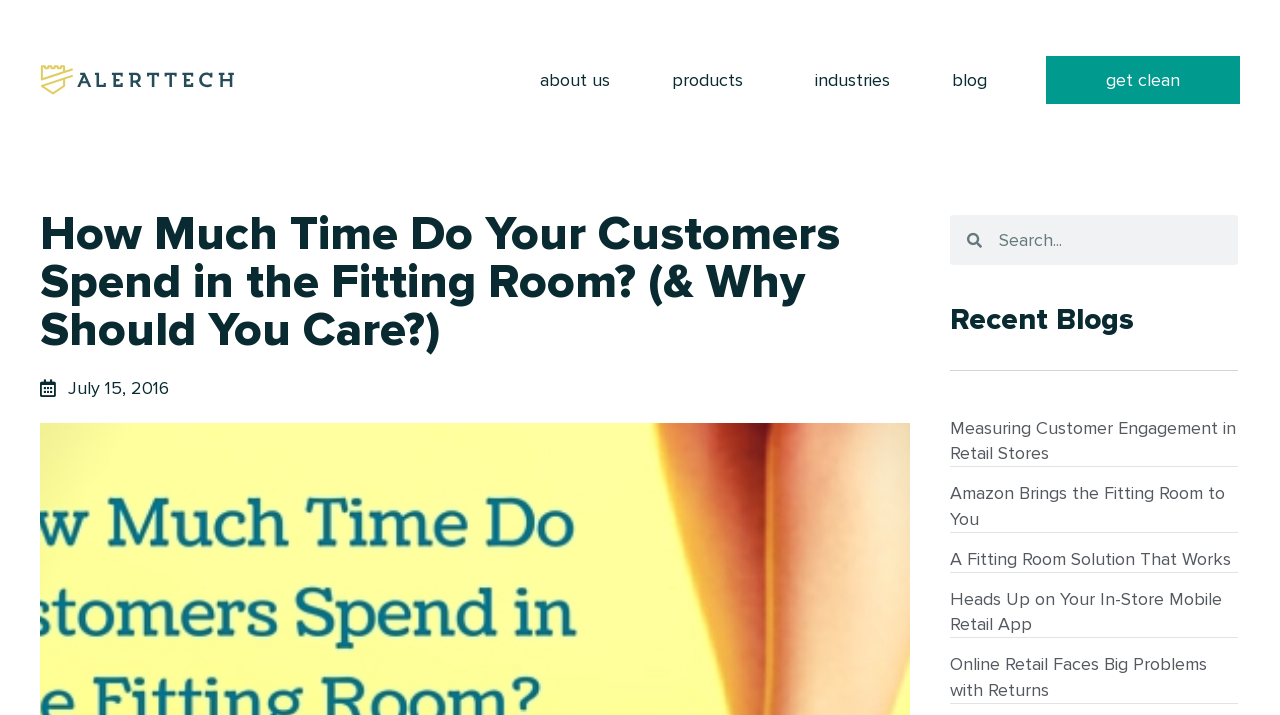What type of company is Alert Tech?
Offer a detailed and full explanation in response to the question.

Based on the webpage content, especially the links to 'products' and 'industries', it appears that Alert Tech is a company that provides technology solutions for the retail industry, likely related to fitting rooms and customer engagement.